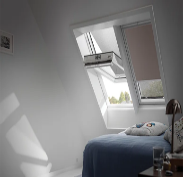Please answer the following question using a single word or phrase: 
What is the purpose of the partially open window?

enhancing ventilation